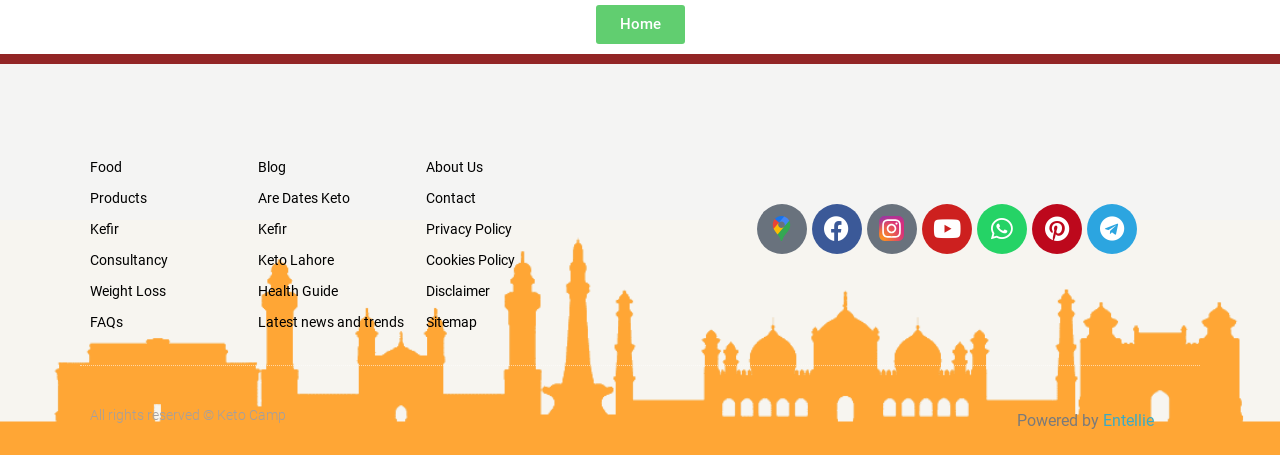Please determine the bounding box coordinates of the element's region to click in order to carry out the following instruction: "view privacy policy". The coordinates should be four float numbers between 0 and 1, i.e., [left, top, right, bottom].

None